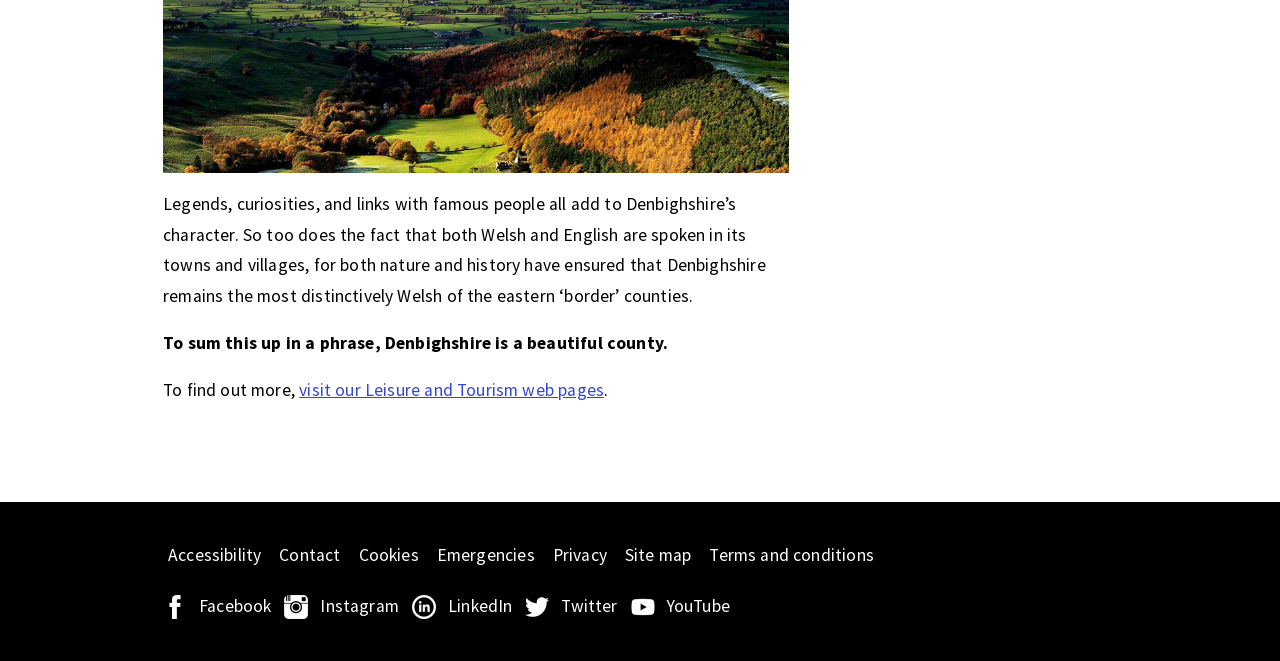Identify the bounding box coordinates for the region to click in order to carry out this instruction: "view the Terms and conditions page". Provide the coordinates using four float numbers between 0 and 1, formatted as [left, top, right, bottom].

[0.55, 0.819, 0.687, 0.861]